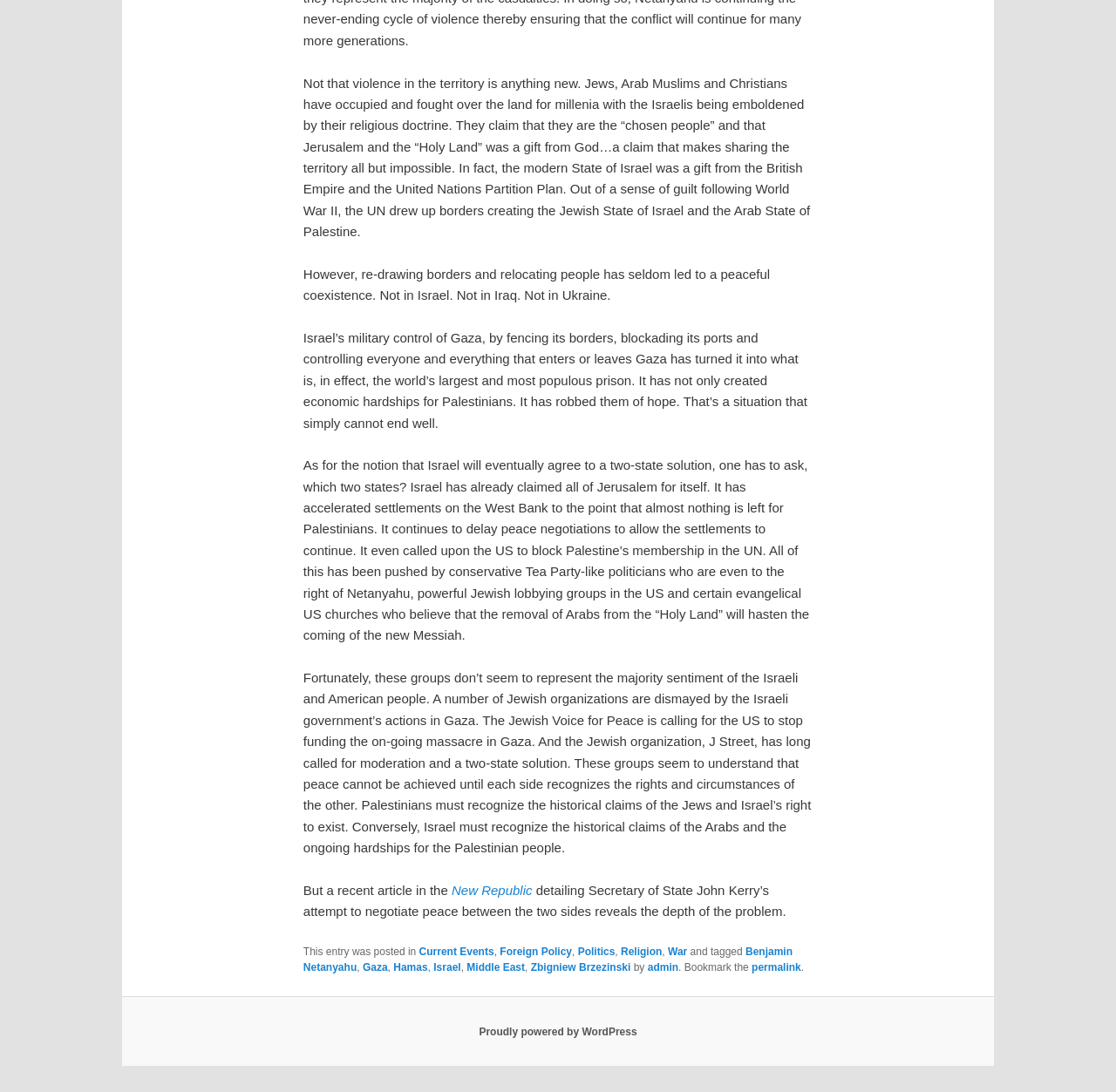What is the name of the publication mentioned in the article? Look at the image and give a one-word or short phrase answer.

New Republic